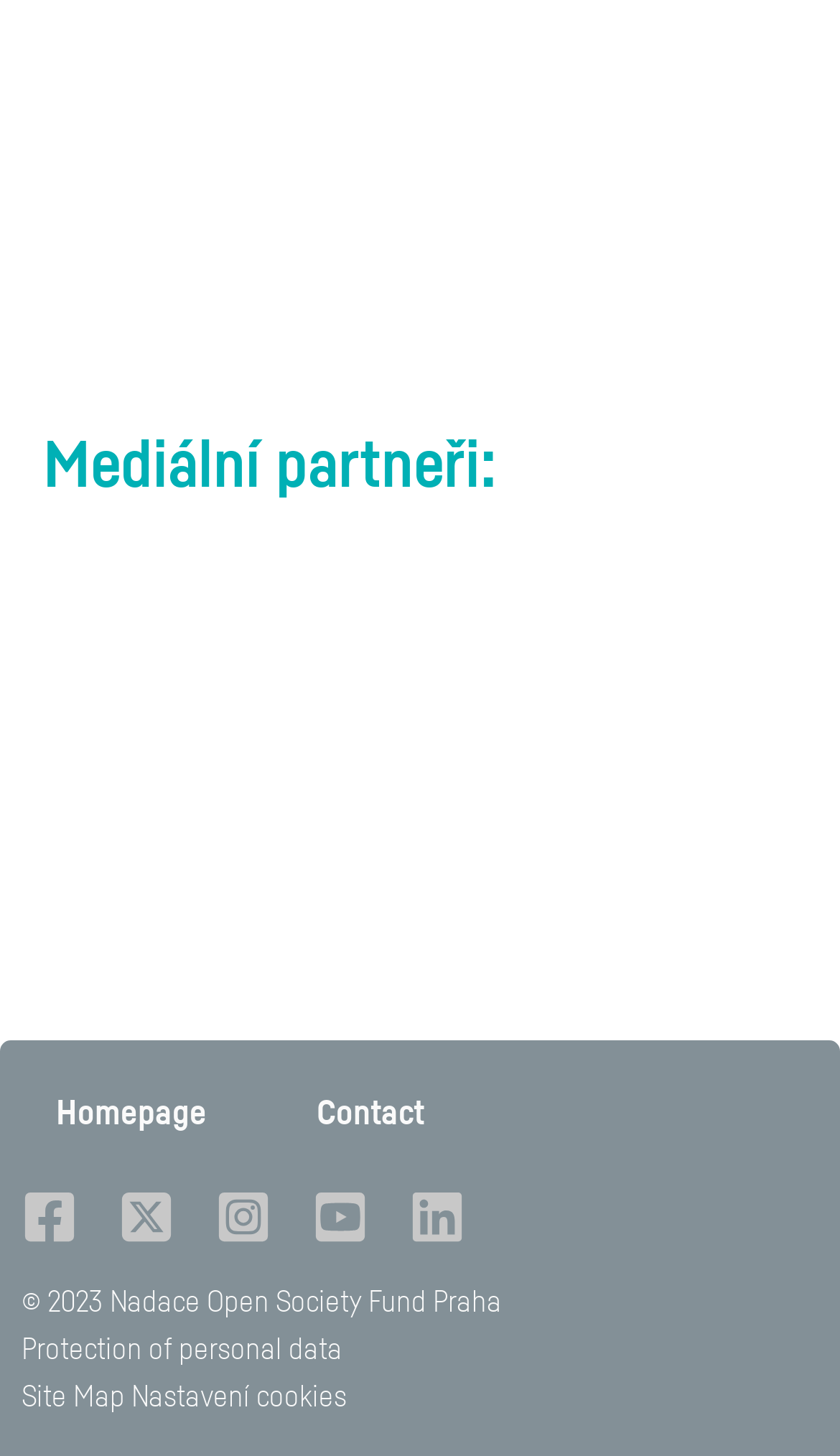What is the name of the foundation?
Provide a short answer using one word or a brief phrase based on the image.

Nadace Open Society Fund Praha